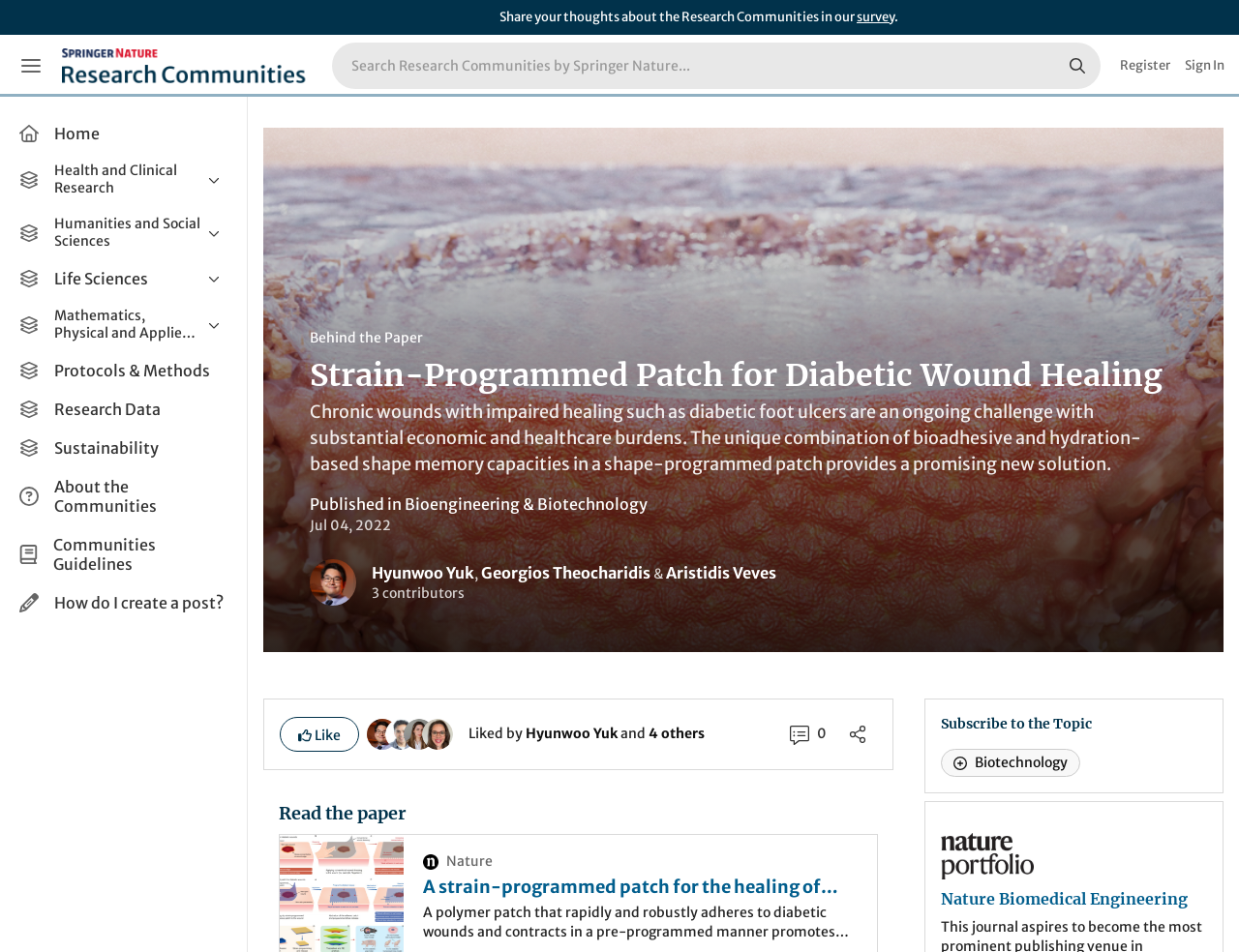Construct a comprehensive caption that outlines the webpage's structure and content.

This webpage is about a research community focused on diabetic wound healing. At the top, there is a menu button and a search bar with a search button. To the right of the search bar, there are links to register and sign in. Below the search bar, there is a list of categories including Home, Health and Clinical Research, Humanities and Social Sciences, Life Sciences, and Mathematics, Physical and Applied Sciences. Each category has a dropdown list of subcategories, such as Biomedical Research, General & Internal Medicine, and Pharmacy & Pharmacology under Health and Clinical Research.

On the top-right corner, there is a call to action to share thoughts about the research community, with a link to a survey. The title of the webpage, "Strain-Programmed Patch for Diabetic Wound Healing | Research Communities by Springer Nature", is displayed prominently at the top. The meta description mentions chronic wounds with impaired healing, such as diabetic foot ulcers, and the unique combination of bioadhesive and hydration-based shape memory capacities.